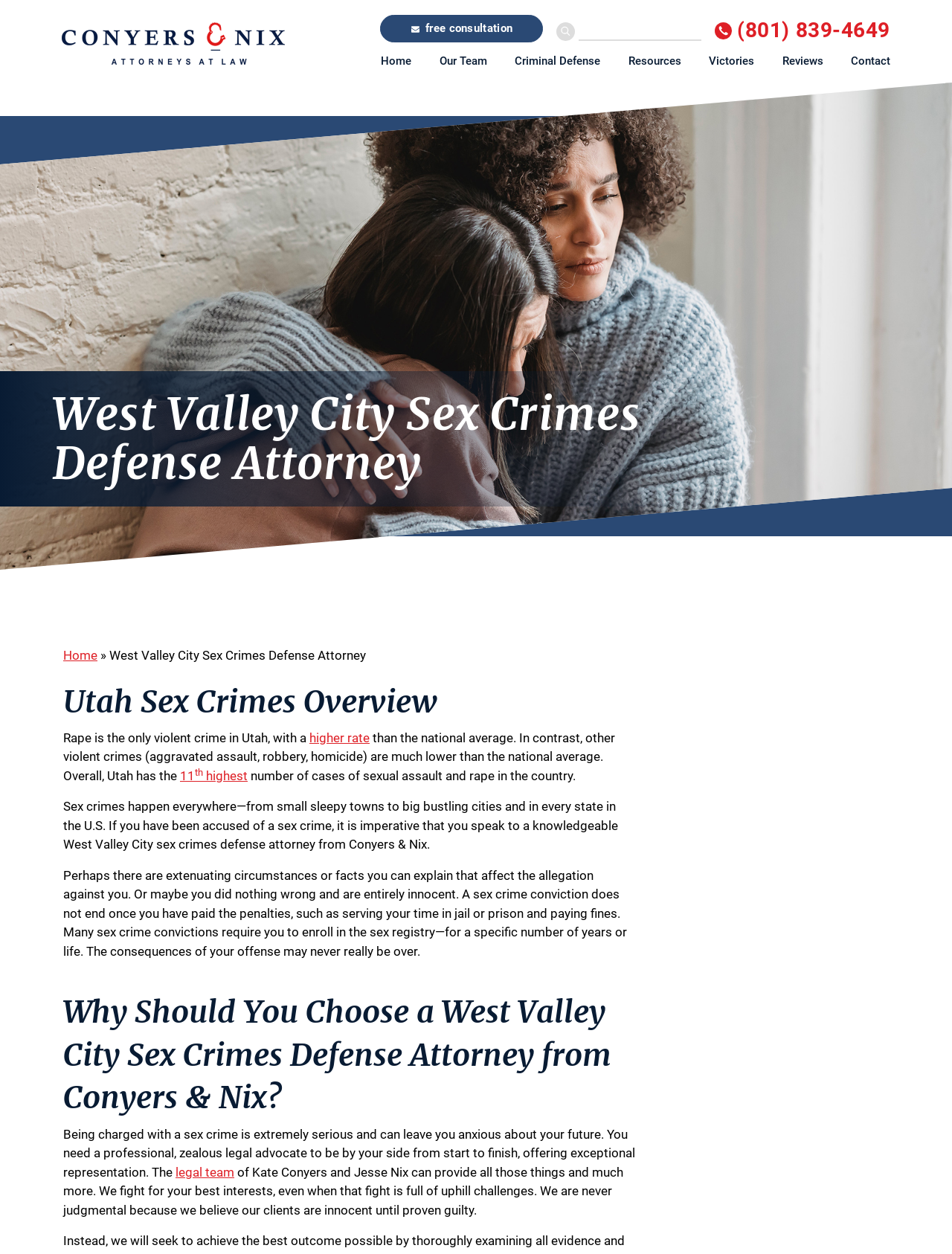Please identify the bounding box coordinates of the area that needs to be clicked to fulfill the following instruction: "Search for something."

[0.584, 0.012, 0.737, 0.033]